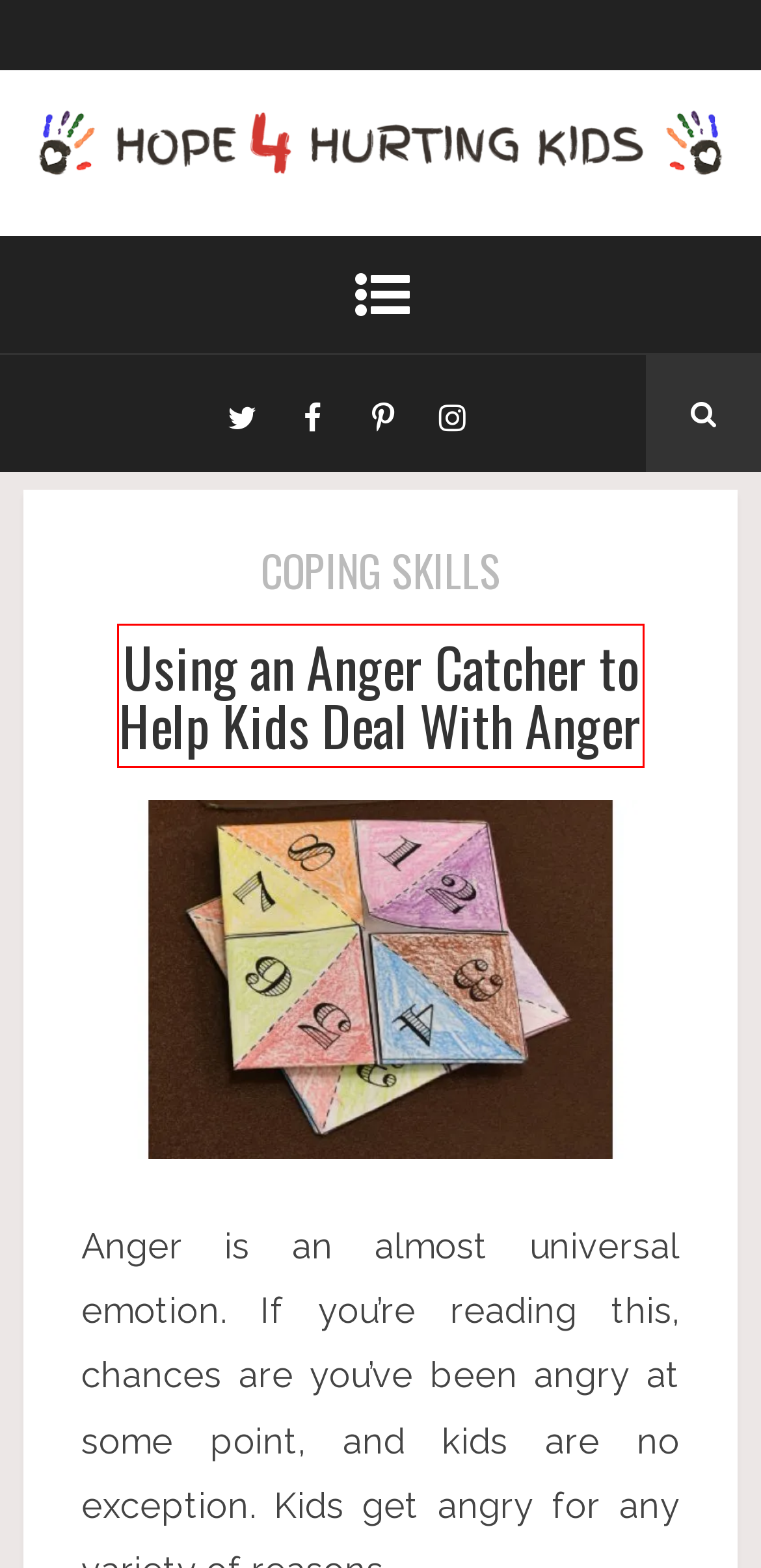Analyze the screenshot of a webpage that features a red rectangle bounding box. Pick the webpage description that best matches the new webpage you would see after clicking on the element within the red bounding box. Here are the candidates:
A. Jump In! Stand Strong! Rise Up! (Emotions Management Plan)
B. Grand Feelings Exit Plan (Signs of Emotional Health) - Hope 4 Hurting Kids
C. Using an Anger Catcher to Help Kids Deal With Anger - Hope 4 Hurting Kids
D. Helping Children Deal With Grief - Hope 4 Hurting Kids
E. H4HK - Hope 4 Hurting Kids
F. Coping Skills Archives - Hope 4 Hurting Kids
G. The Super Simple Feelings Management Technique [SSFMT] - Hope 4 Hurting Kids
H. Help Centers - Hope 4 Hurting Kids

C